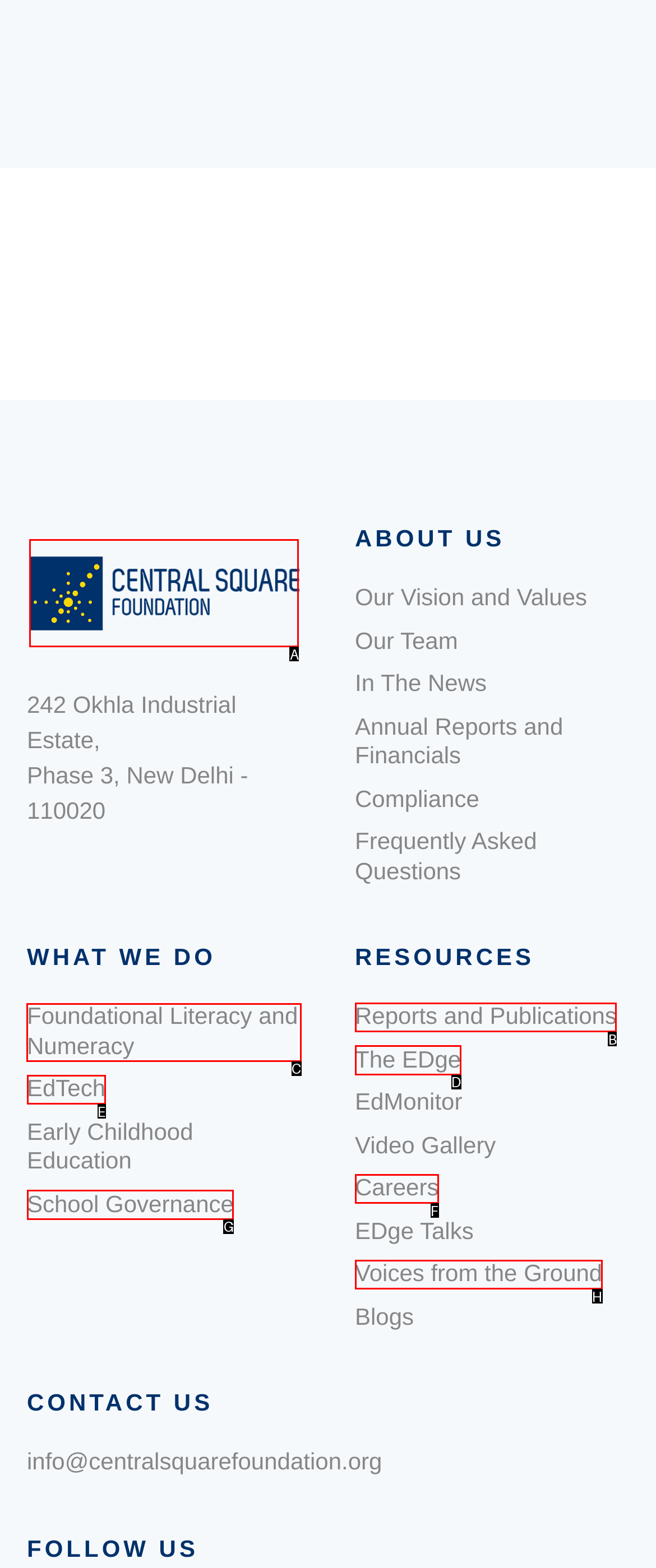Decide which HTML element to click to complete the task: Read about Foundational Literacy and Numeracy Provide the letter of the appropriate option.

C